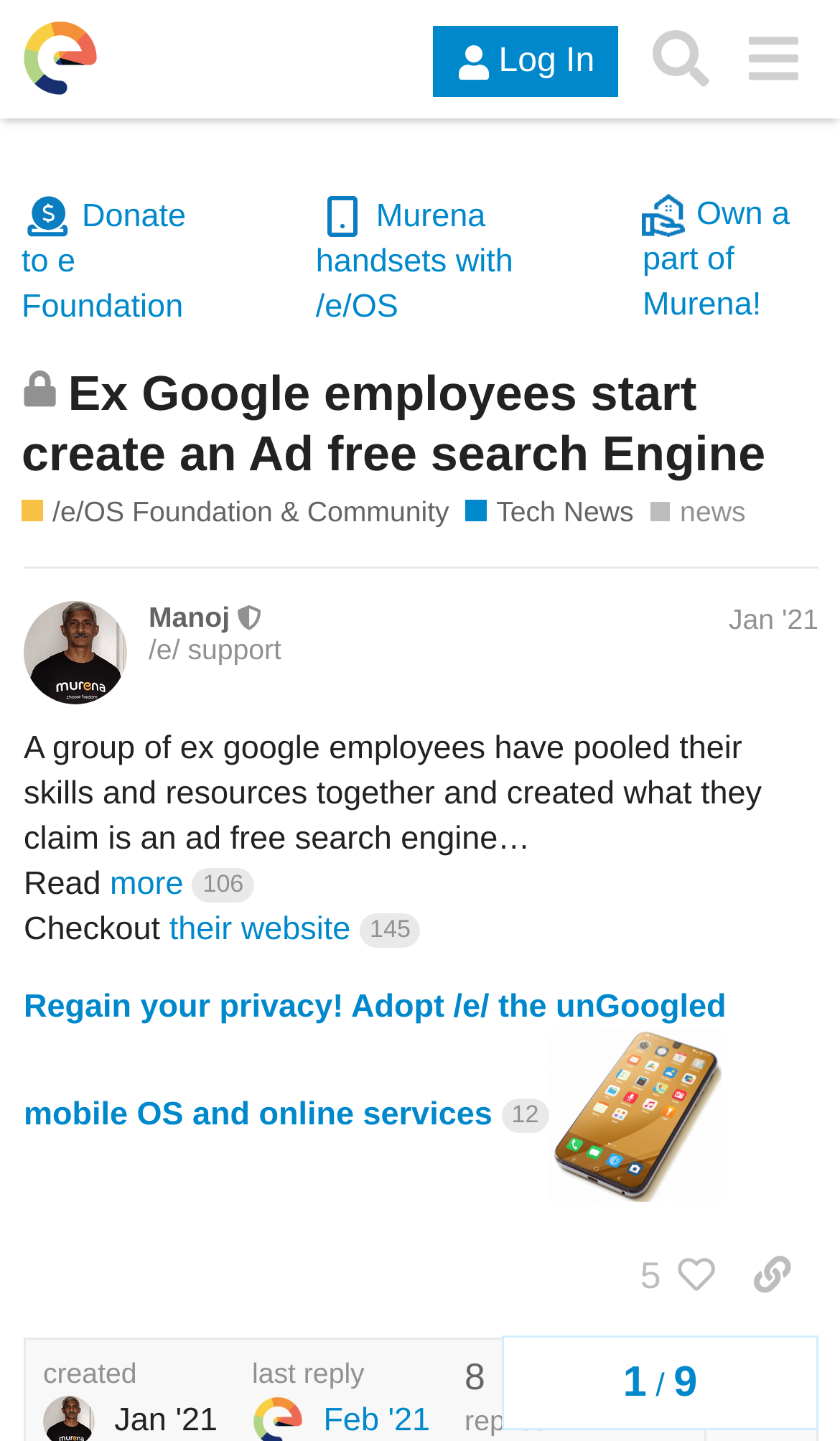Determine the bounding box coordinates of the region I should click to achieve the following instruction: "Donate to e Foundation". Ensure the bounding box coordinates are four float numbers between 0 and 1, i.e., [left, top, right, bottom].

[0.026, 0.137, 0.221, 0.225]